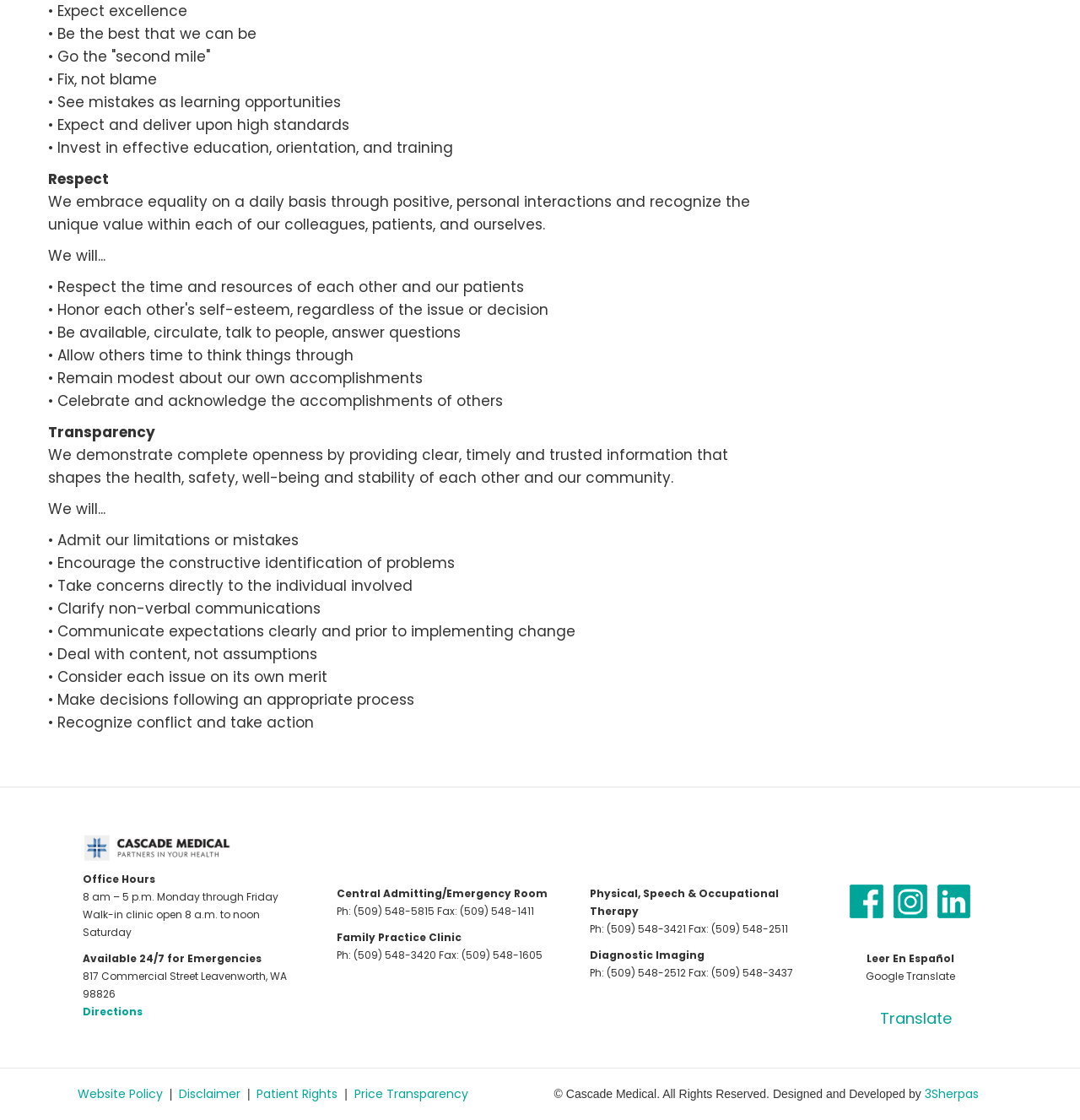Determine the bounding box of the UI element mentioned here: "Disclaimer". The coordinates must be in the format [left, top, right, bottom] with values ranging from 0 to 1.

[0.166, 0.969, 0.223, 0.984]